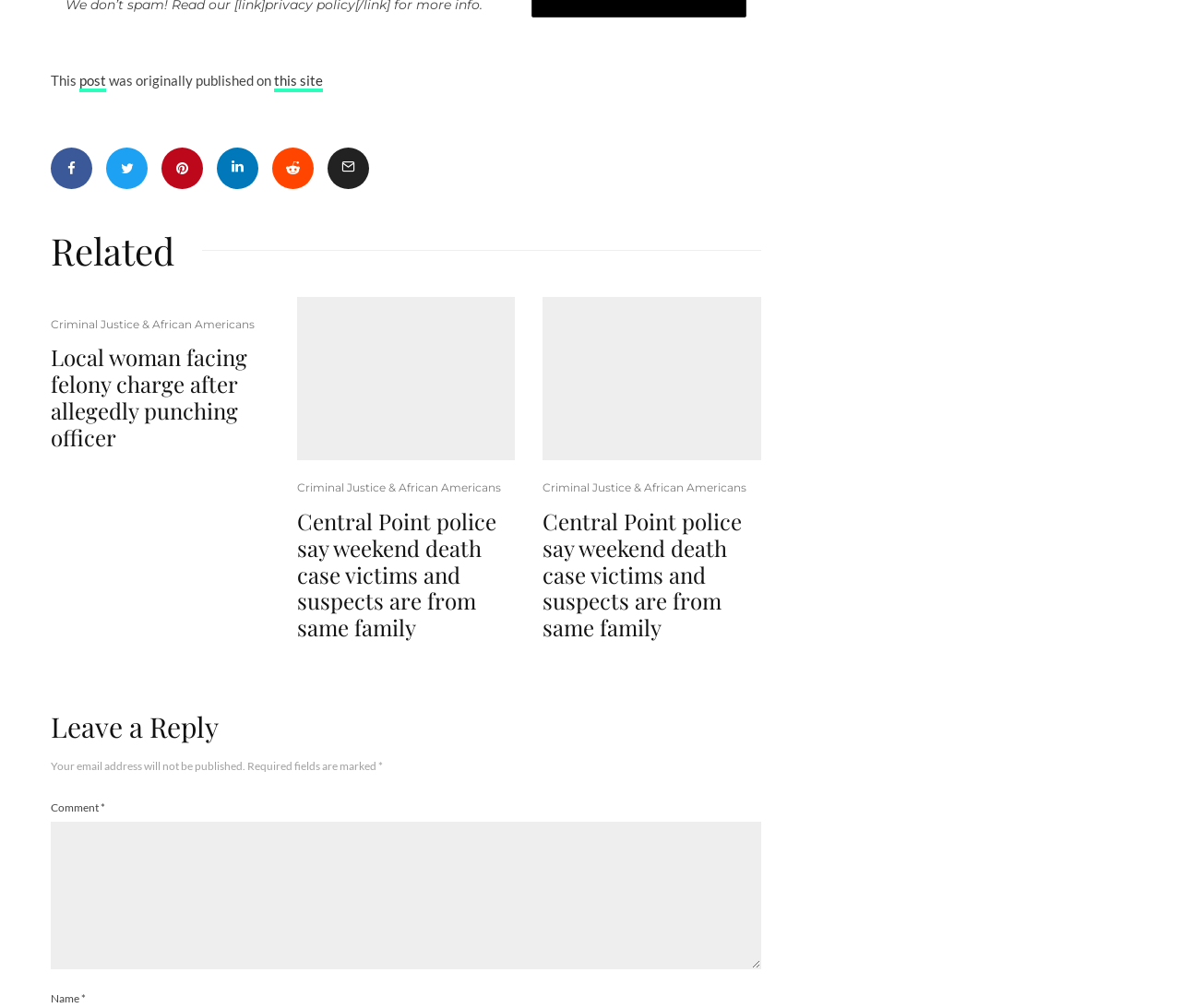What is the topic of the first article?
Give a thorough and detailed response to the question.

I determined the topic of the first article by looking at the link 'Criminal Justice & African Americans' which is a child element of the first article element.